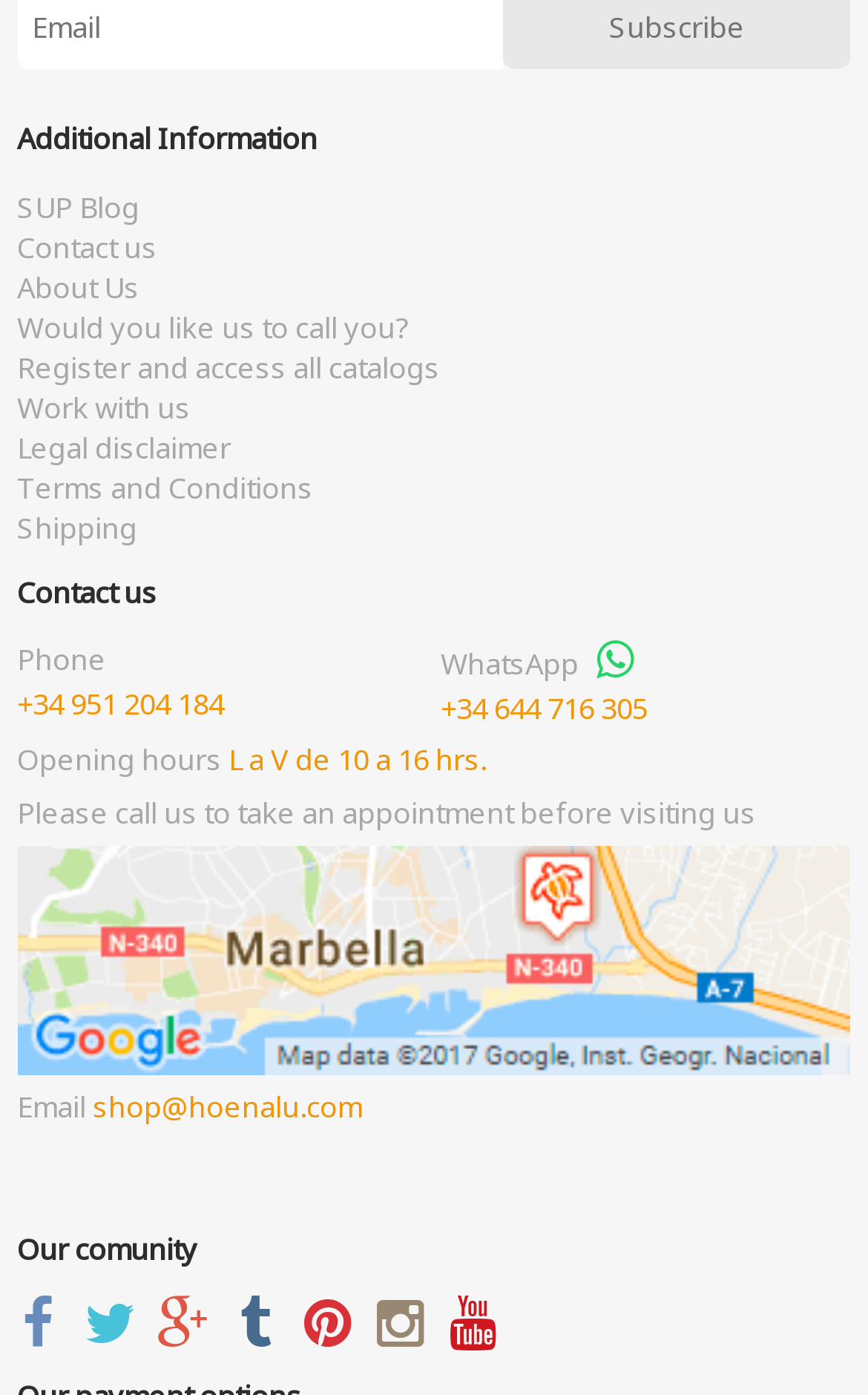Identify the bounding box coordinates for the UI element described by the following text: "Work with us". Provide the coordinates as four float numbers between 0 and 1, in the format [left, top, right, bottom].

[0.02, 0.277, 0.22, 0.306]